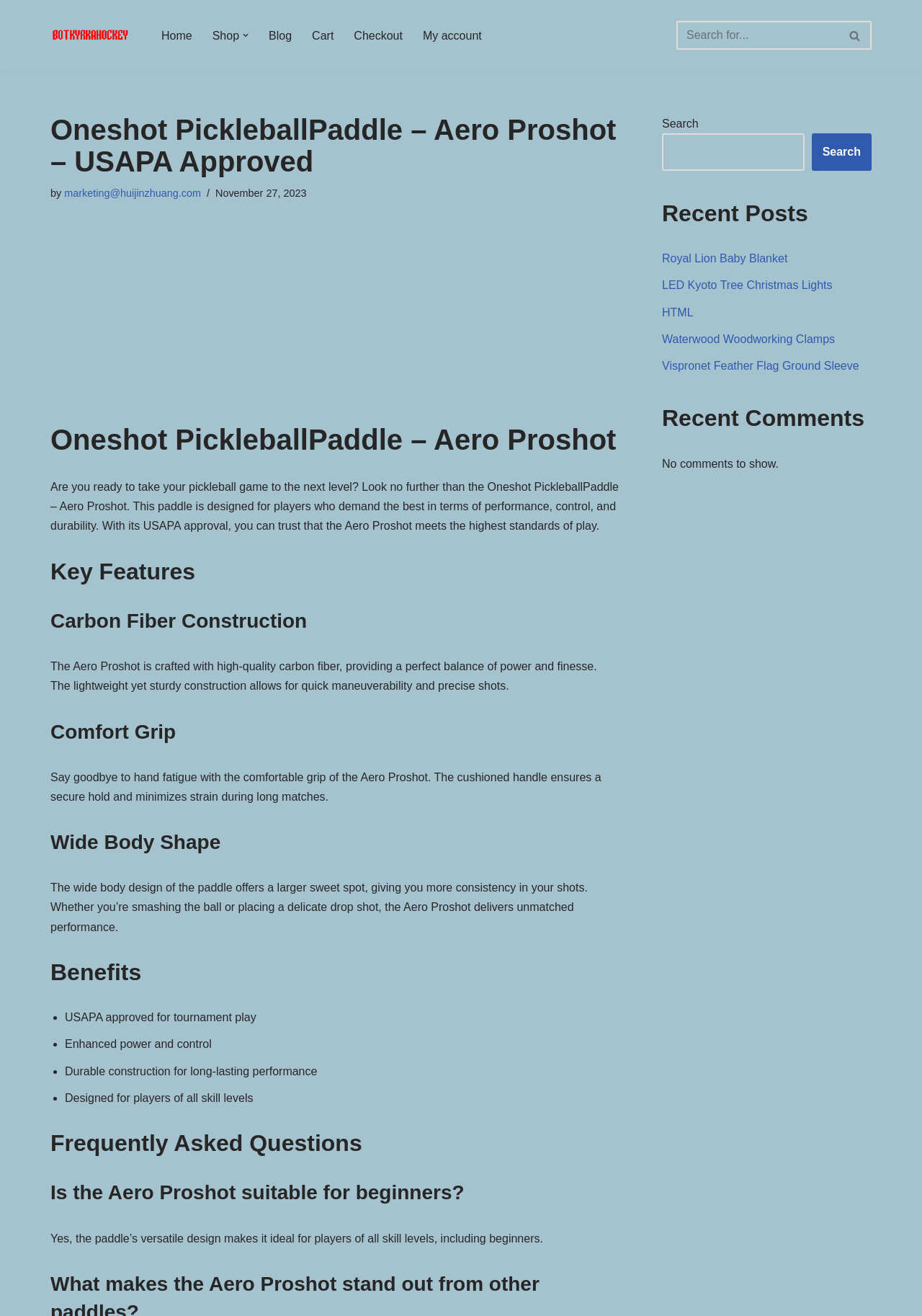Explain the webpage's design and content in an elaborate manner.

The webpage is about the Oneshot PickleballPaddle - Aero Proshot, a USAPA-approved paddle designed for ultimate performance and control. At the top of the page, there is a navigation menu with links to "Home", "Shop", "Blog", "Cart", "Checkout", and "My account". Below the navigation menu, there is a search bar with a search button and a dropdown icon.

The main content of the page is divided into sections. The first section has a heading "Oneshot PickleballPaddle – Aero Proshot – USAPA Approved" and a subheading "by marketing@huijinzhuang.com" with a timestamp "November 27, 2023". Below this, there is a brief introduction to the paddle, highlighting its performance, control, and durability.

The next section is titled "Key Features" and lists several benefits of the paddle, including its carbon fiber construction, comfort grip, and wide body shape. Each feature is described in detail, explaining how it enhances the player's experience.

Following this, there is a section titled "Benefits" that lists four advantages of the paddle, including its USAPA approval, enhanced power and control, durable construction, and suitability for players of all skill levels.

The page also has a section titled "Frequently Asked Questions" with one question "Is the Aero Proshot suitable for beginners?" and a brief answer.

On the right side of the page, there is a complementary section with a search bar, a heading "Recent Posts" with four links to recent posts, and a heading "Recent Comments" with a message "No comments to show."